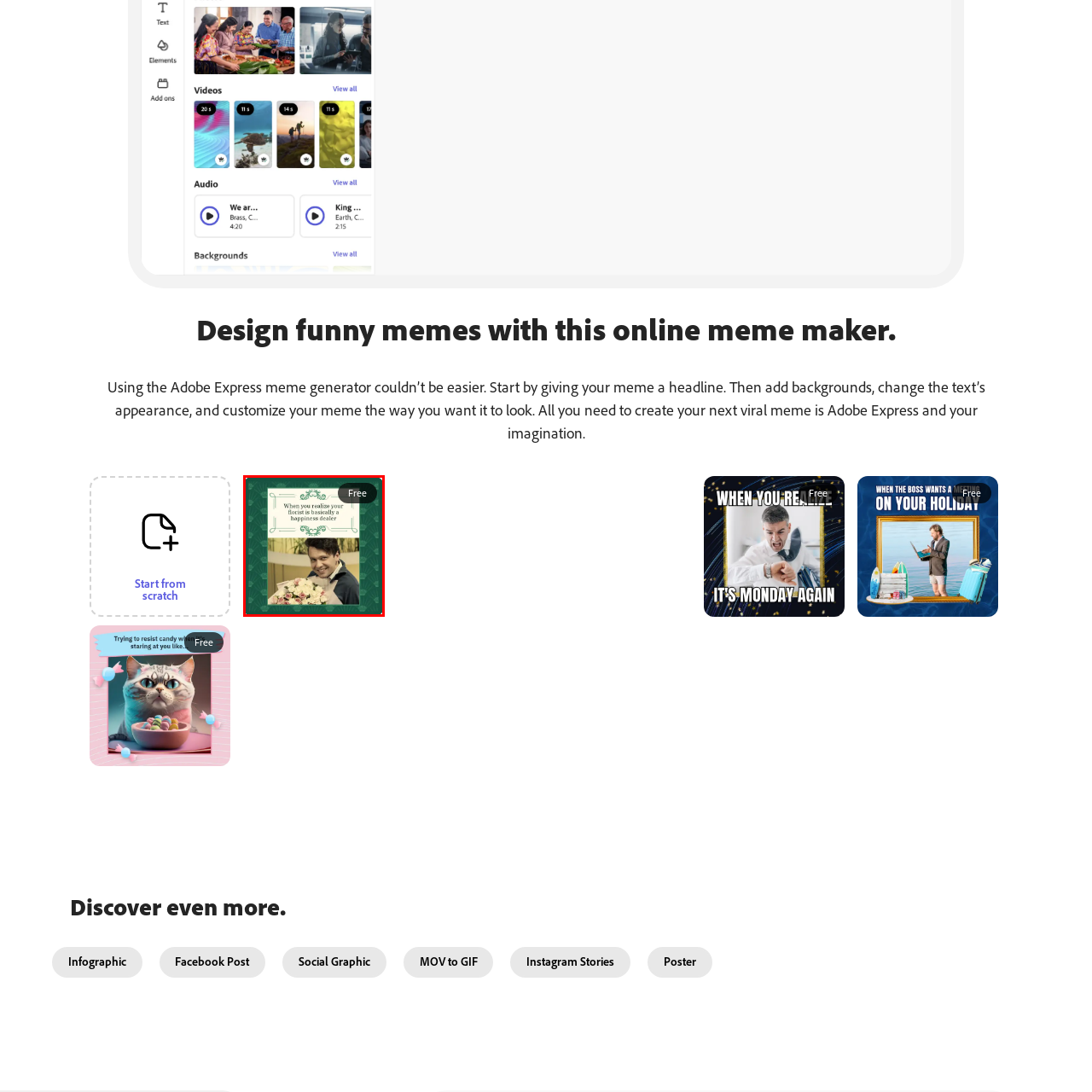What is the color of the background in the image?
Focus on the visual details within the red bounding box and provide an in-depth answer based on your observations.

The caption states that the meme is set against a 'stylish green background adorned with subtle leaf patterns', which implies that the background color is green.